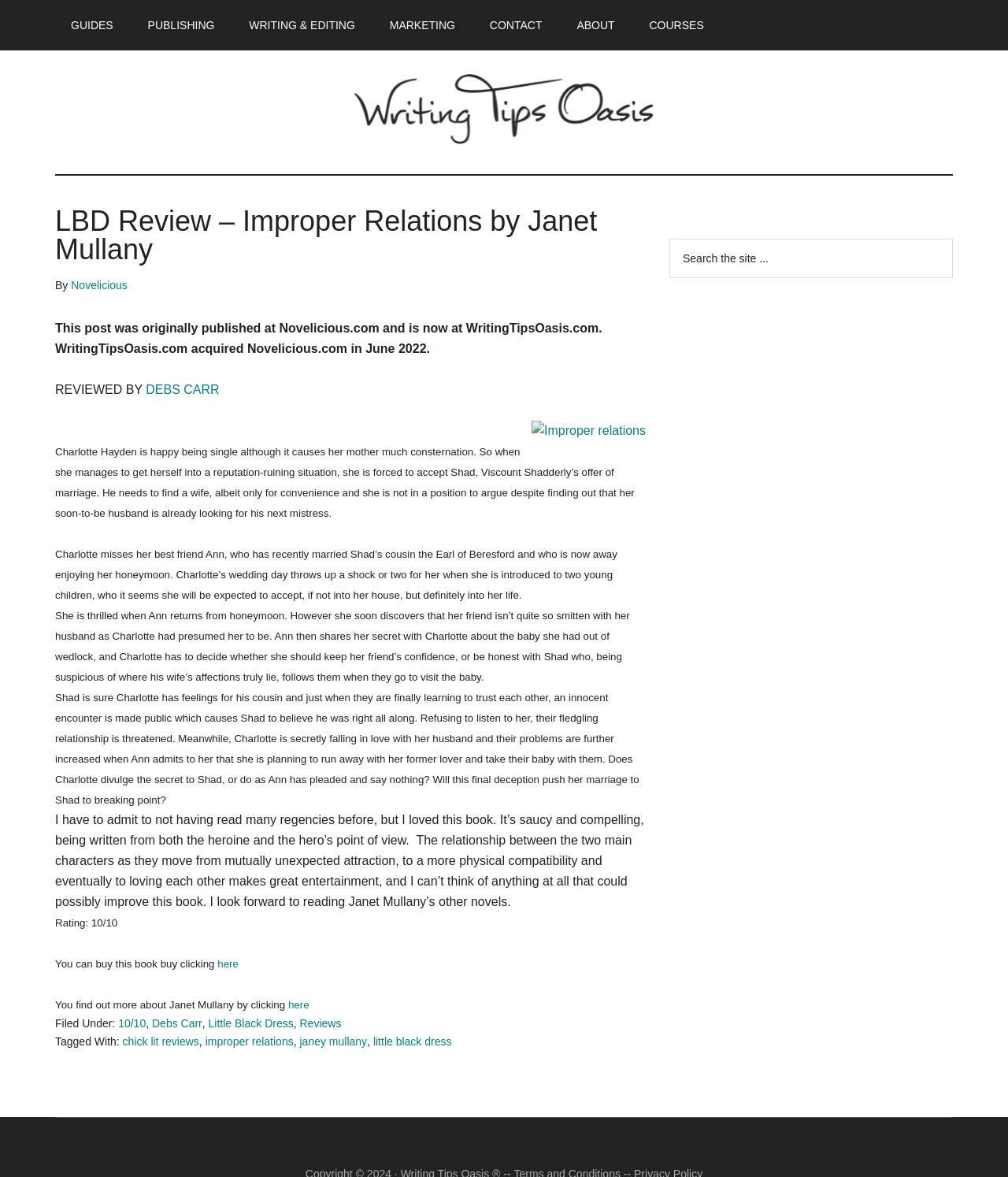Analyze the image and answer the question with as much detail as possible: 
What is the name of the author of the book 'Improper Relations'?

The author's name can be found in the article section, where it says 'Improper relations' and also in the footer section, where it says 'janey mullany'.